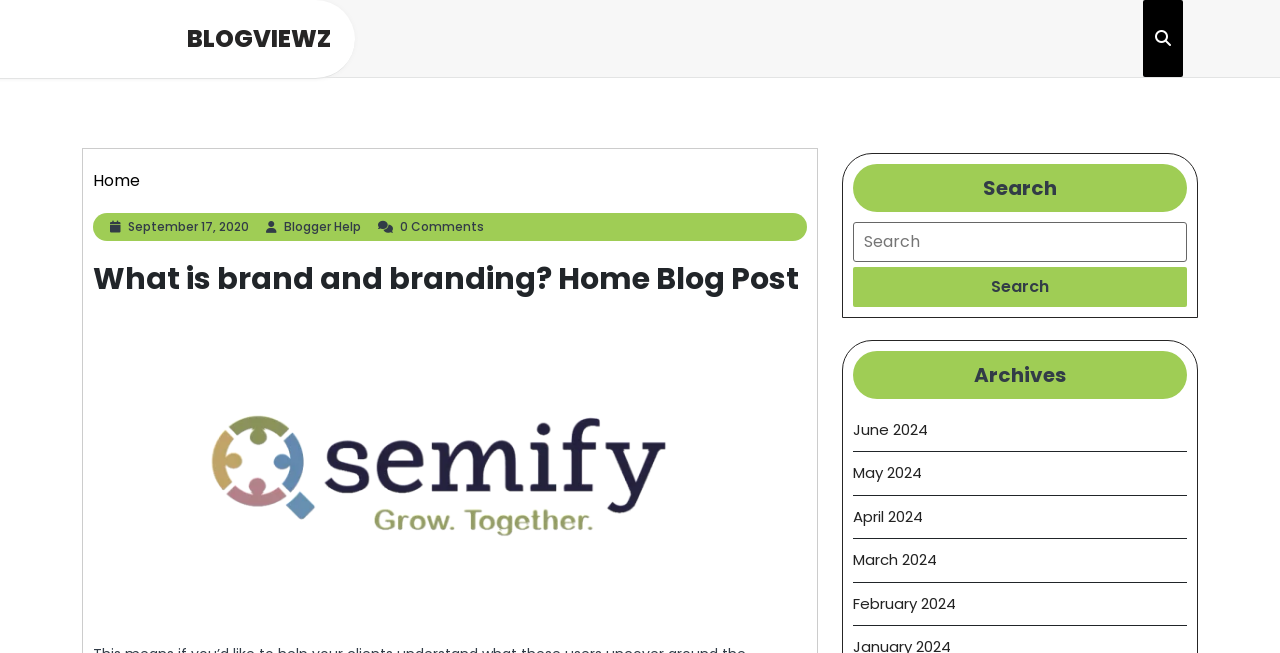Respond with a single word or phrase for the following question: 
What is the purpose of the search bar?

To search the blog